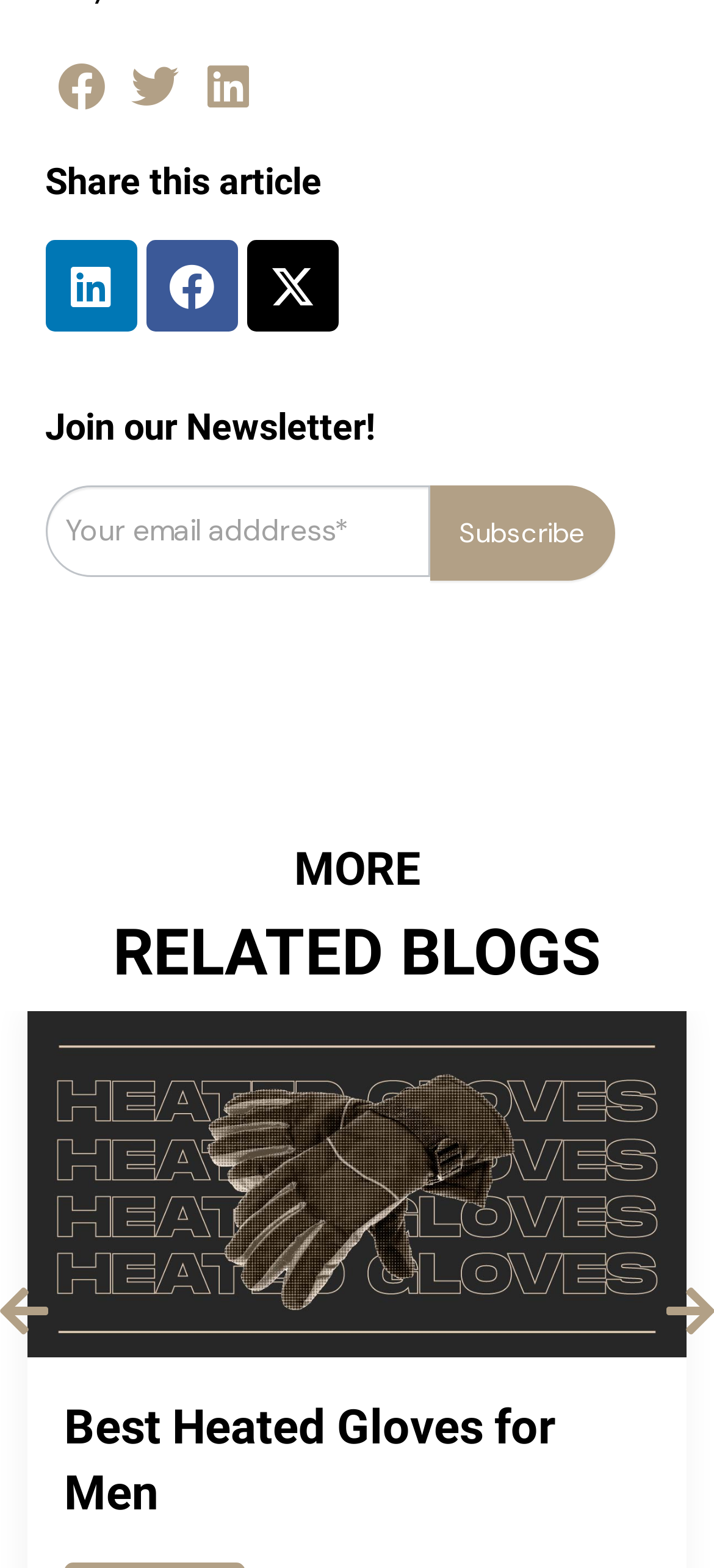Identify the bounding box coordinates of the region that should be clicked to execute the following instruction: "Go to the next slide".

[0.933, 0.819, 1.0, 0.854]